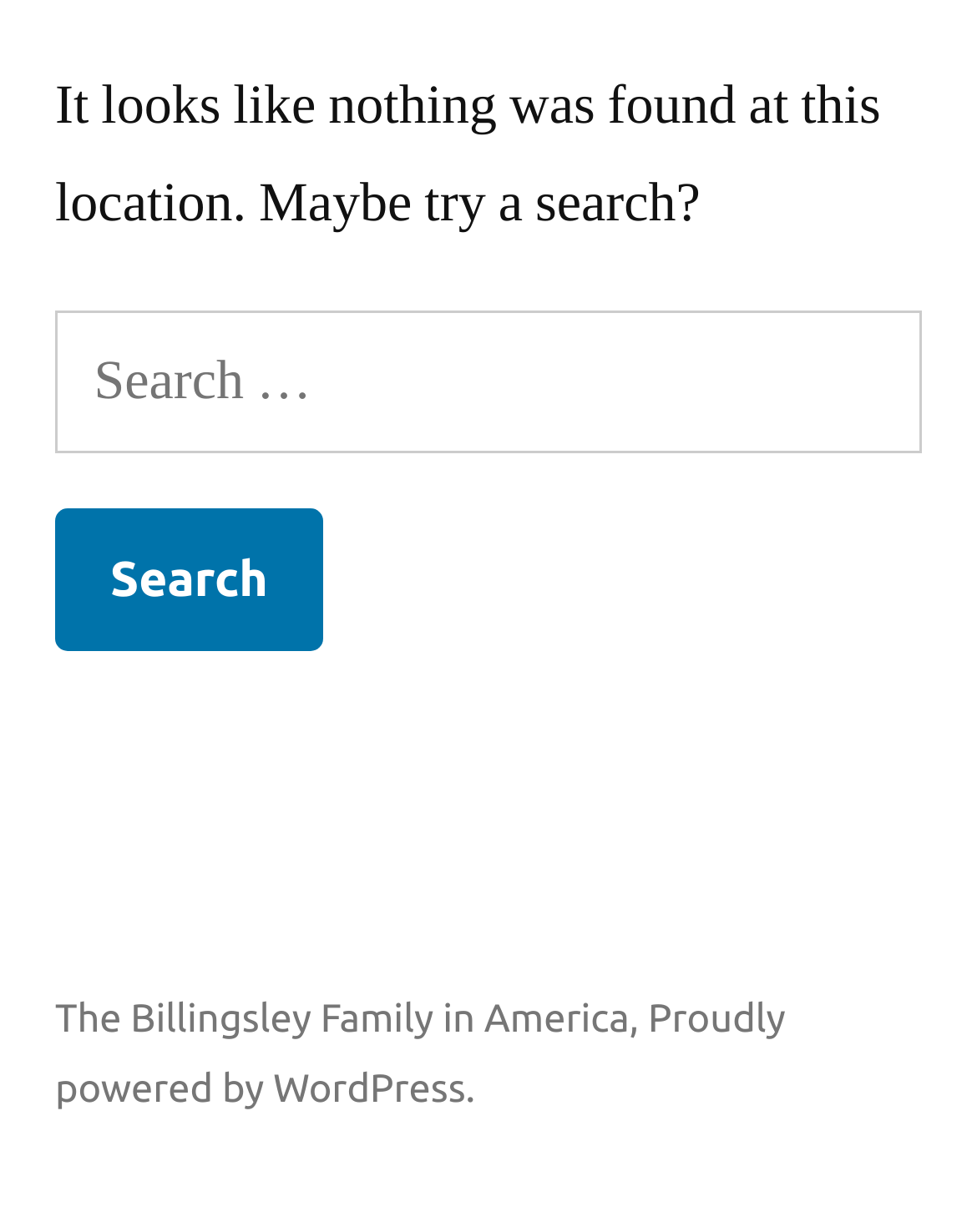Provide the bounding box coordinates of the HTML element described by the text: "Proudly powered by WordPress.".

[0.056, 0.807, 0.804, 0.901]